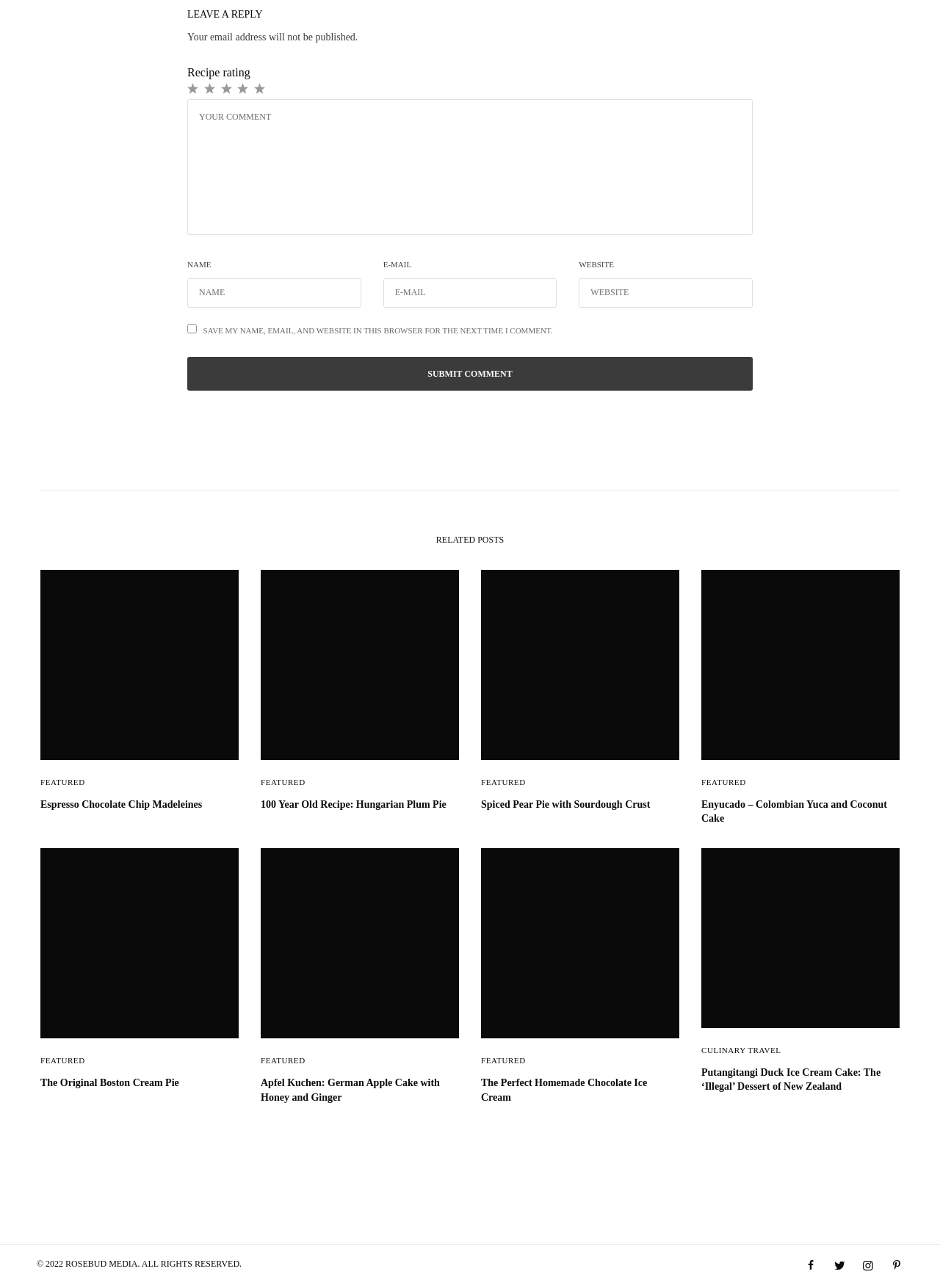Using the provided description Featured, find the bounding box coordinates for the UI element. Provide the coordinates in (top-left x, top-left y, bottom-right x, bottom-right y) format, ensuring all values are between 0 and 1.

[0.043, 0.82, 0.09, 0.827]